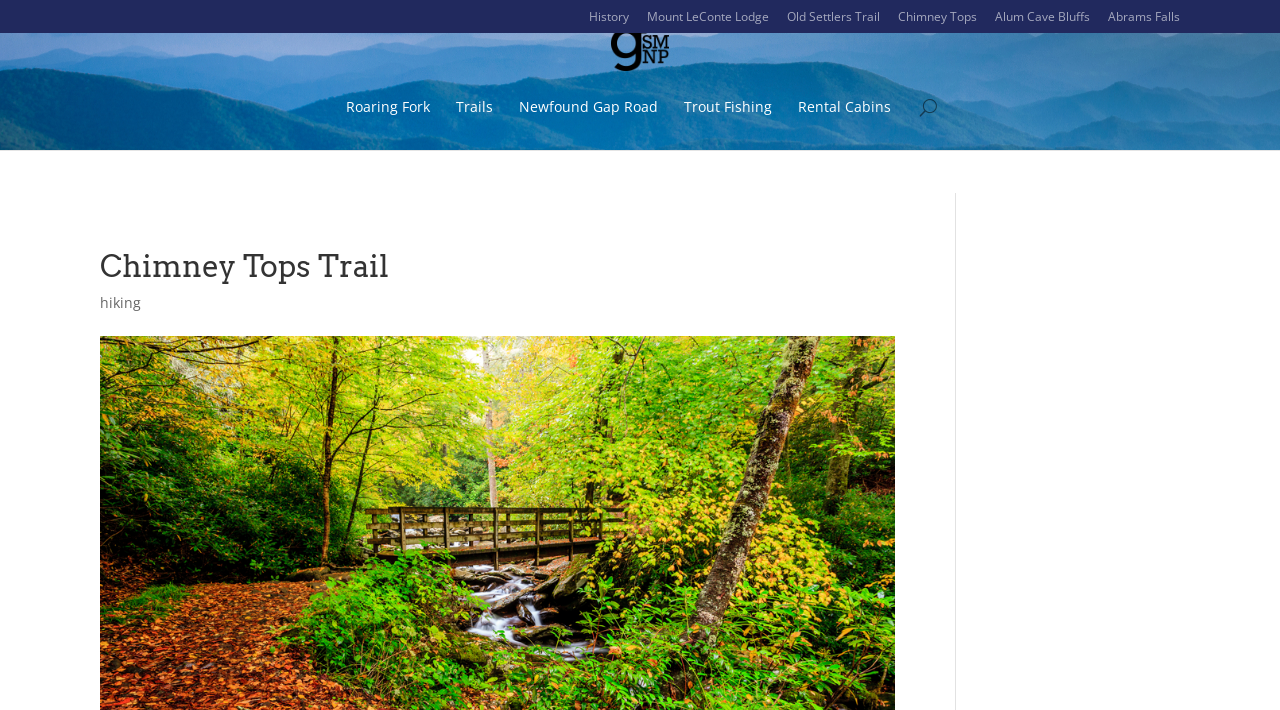Find the bounding box coordinates of the element's region that should be clicked in order to follow the given instruction: "Explore Chimney Tops". The coordinates should consist of four float numbers between 0 and 1, i.e., [left, top, right, bottom].

[0.702, 0.011, 0.763, 0.052]